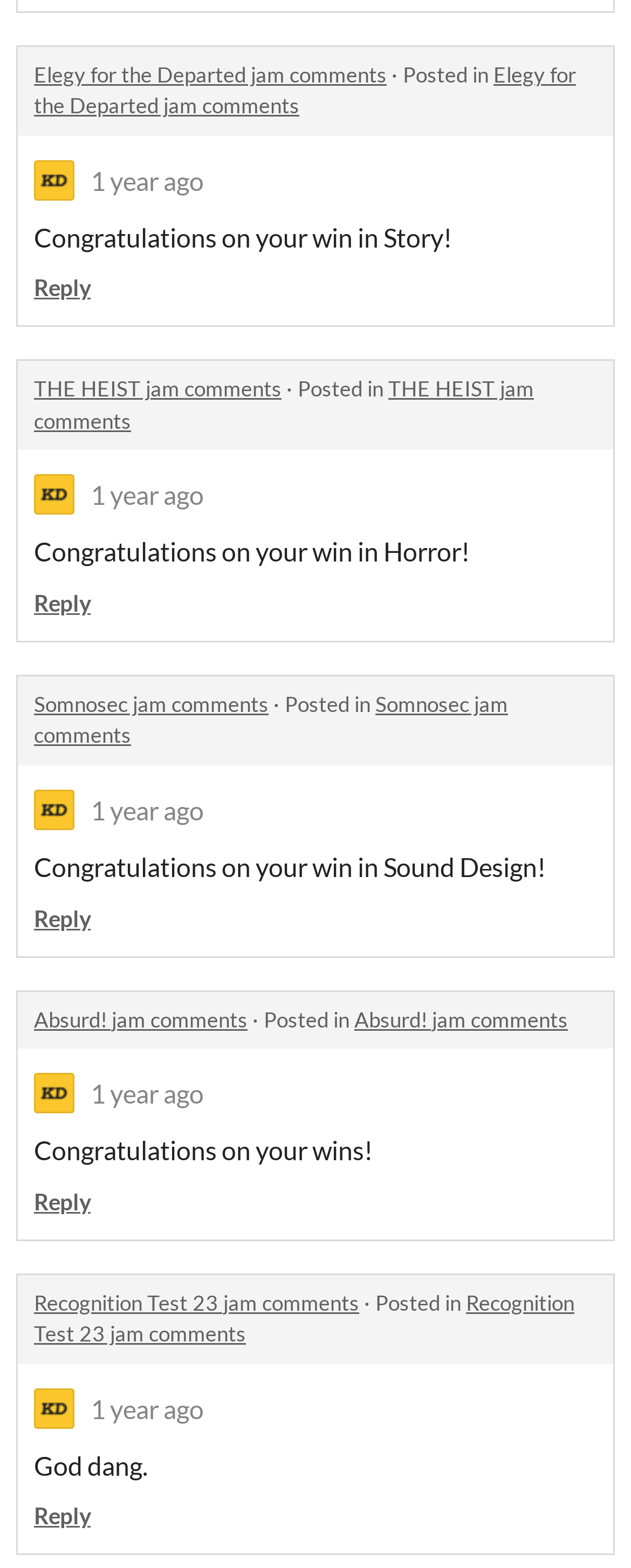Please indicate the bounding box coordinates for the clickable area to complete the following task: "Reply to a congratulatory message". The coordinates should be specified as four float numbers between 0 and 1, i.e., [left, top, right, bottom].

[0.054, 0.175, 0.144, 0.192]